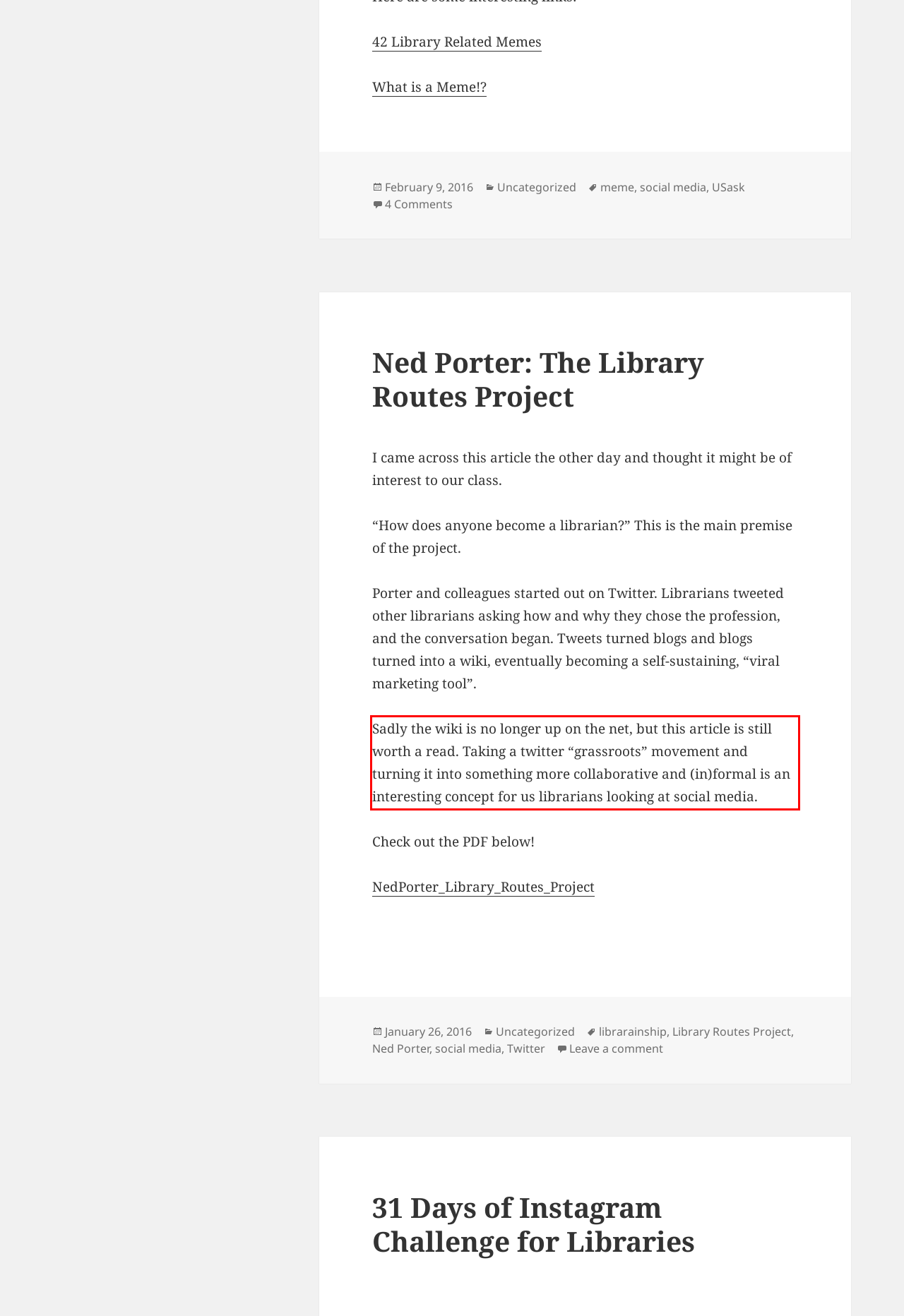Please identify the text within the red rectangular bounding box in the provided webpage screenshot.

Sadly the wiki is no longer up on the net, but this article is still worth a read. Taking a twitter “grassroots” movement and turning it into something more collaborative and (in)formal is an interesting concept for us librarians looking at social media.